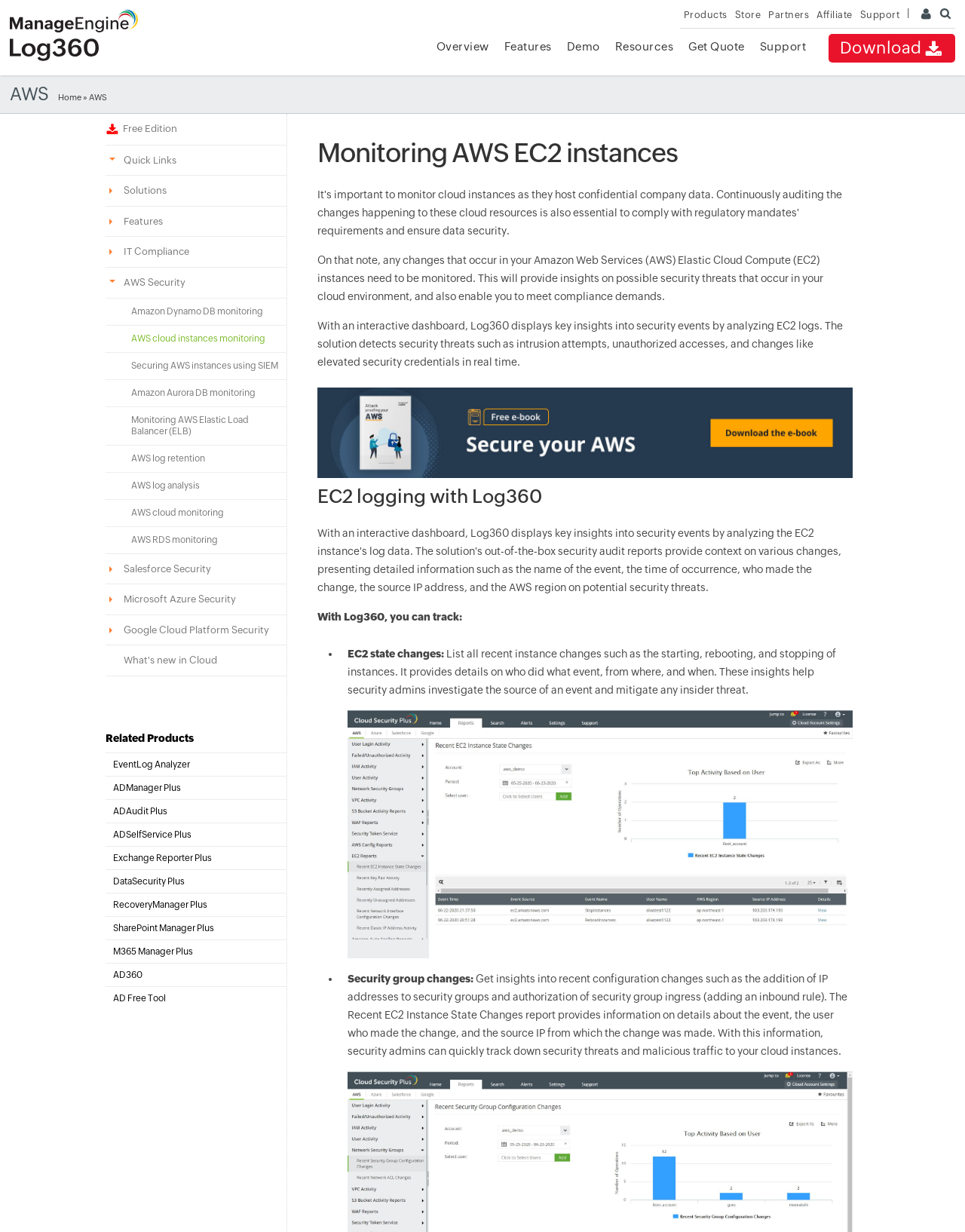Provide the bounding box coordinates of the UI element this sentence describes: "AWS log analysis".

[0.109, 0.383, 0.297, 0.405]